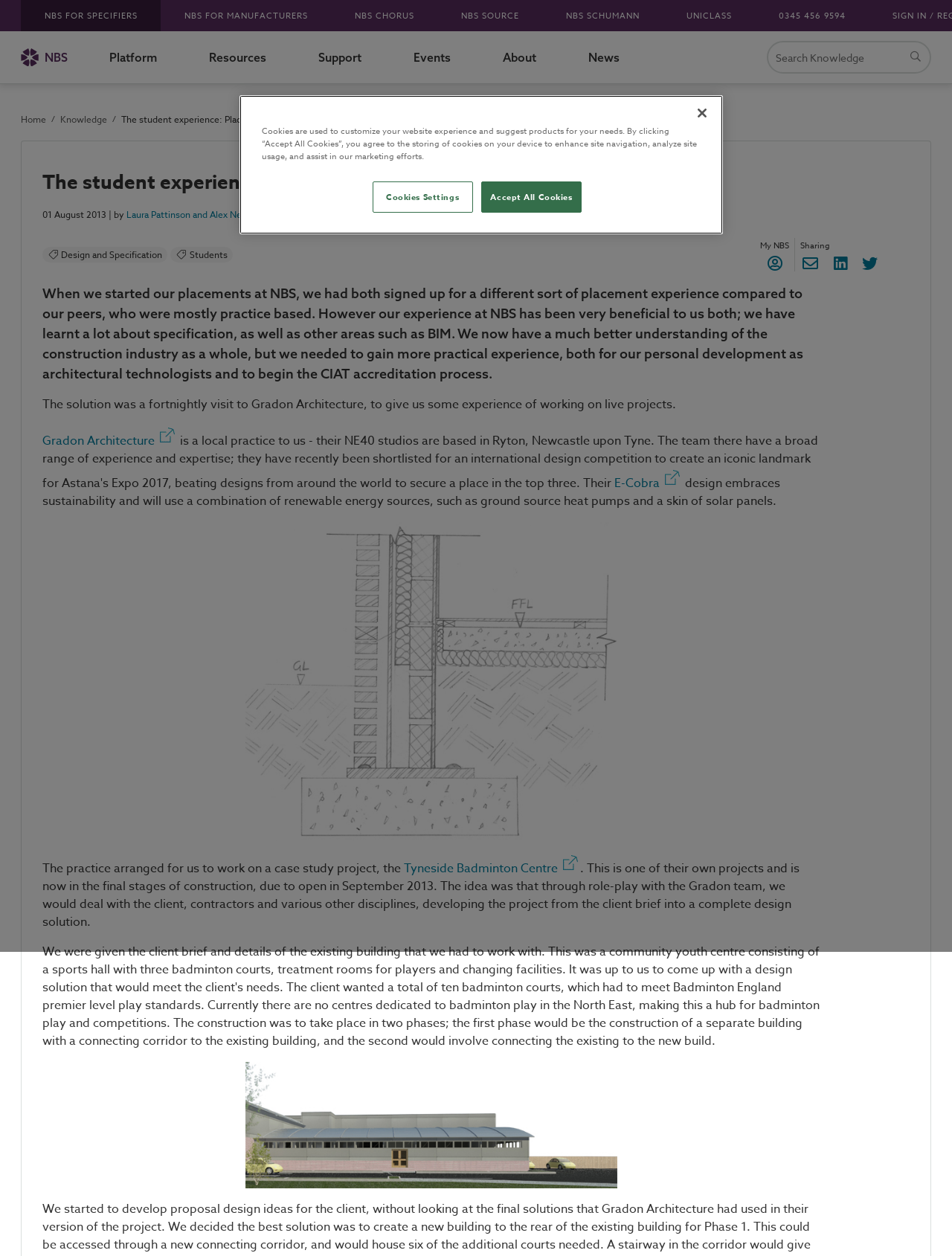Construct a comprehensive description capturing every detail on the webpage.

The webpage is about the student experience of two students who took a year-long placement at NBS (National Building Specification) and worked with a local architectural practice, Gradon Architecture. 

At the top of the page, there are multiple links to different sections of the NBS website, including "NBS FOR SPECIFIERS", "NBS FOR MANUFACTURERS", and "UNICLASS". Below these links, there is a search bar with a magnifying glass icon and a "Search Knowledge" placeholder text. 

On the left side of the page, there is a navigation menu with links to "Home", "Knowledge", and "News". The main content of the page is divided into sections, with headings and paragraphs of text describing the students' experiences. 

The first section has a heading "The student experience: Placement with Gradon Architecture and NBS" and a subheading with the date "01 August 2013". The text describes how the students gained practical experience at Gradon Architecture, working on live projects and learning about specification, BIM, and the construction industry. 

The second section describes a case study project, the Tyneside Badminton Centre, which the students worked on during their placement. There are two images on the page, one showing the students' experience and the other showing the Tyneside Badminton Centre project. 

At the bottom of the page, there is a cookie banner with a message about the use of cookies on the website and buttons to accept all cookies, customize cookie settings, or close the banner.